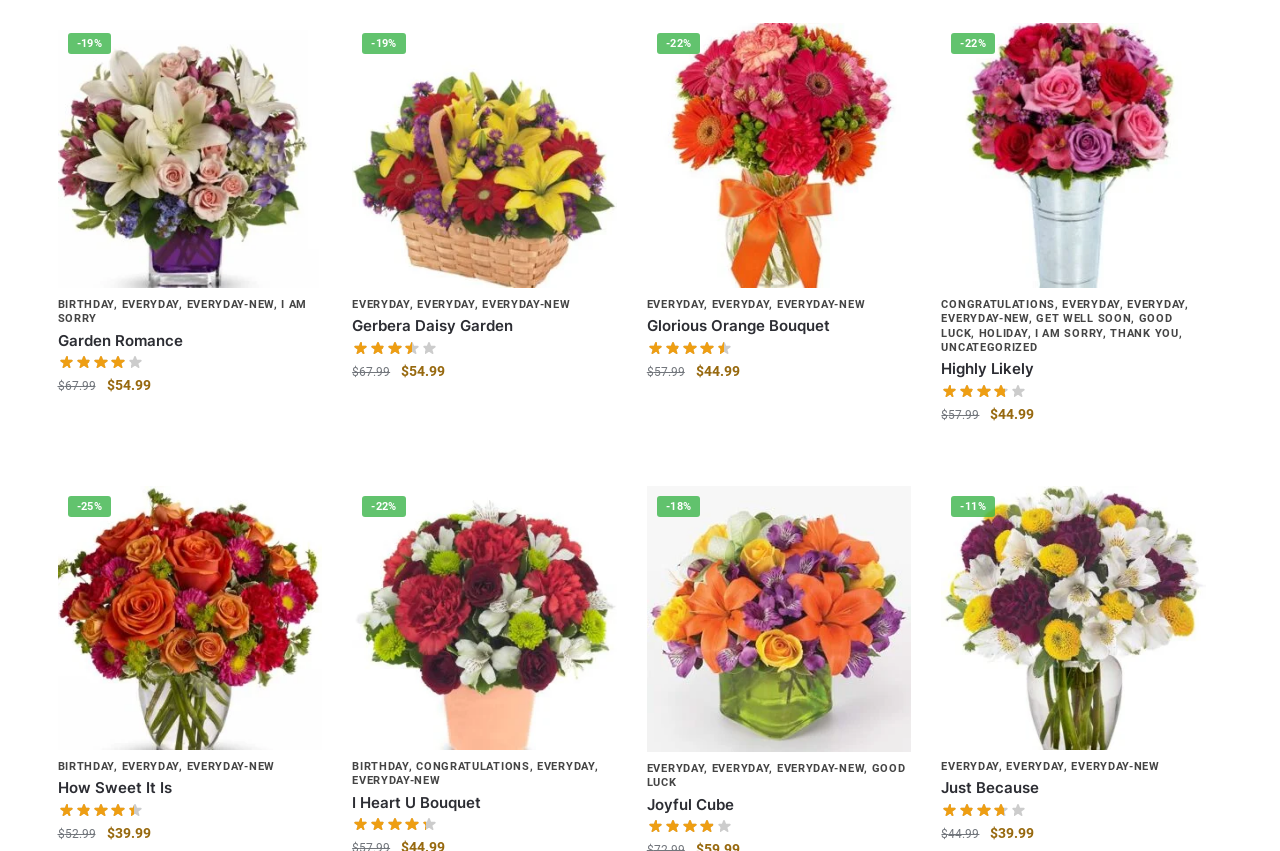Respond concisely with one word or phrase to the following query:
How many options are available for 'Garden Romance'?

1